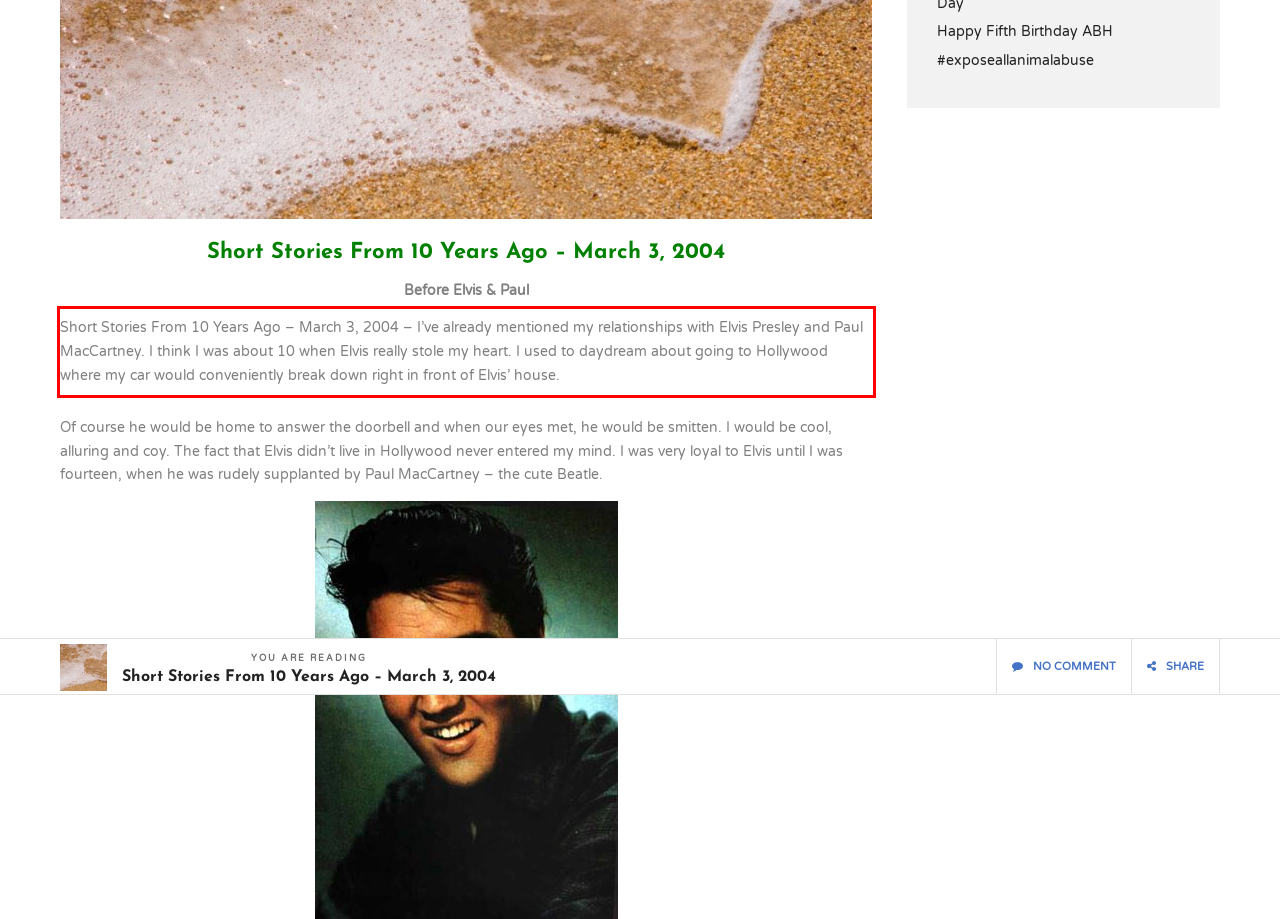Please look at the screenshot provided and find the red bounding box. Extract the text content contained within this bounding box.

Short Stories From 10 Years Ago – March 3, 2004 – I’ve already mentioned my relationships with Elvis Presley and Paul MacCartney. I think I was about 10 when Elvis really stole my heart. I used to daydream about going to Hollywood where my car would conveniently break down right in front of Elvis’ house.